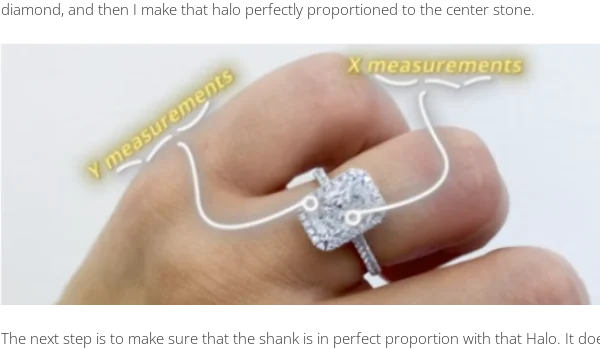Deliver an in-depth description of the image, highlighting major points.

The image showcases a beautifully designed halo ring being worn on a hand, emphasizing the intricate details of the setting. The ring features a central diamond, surrounded by smaller stones that create a striking halo effect, enhancing its visual size and brilliance. Accompanying annotations highlight the "X measurements" and "Y measurements," illustrating the importance of precision in determining the proportions of the halo in relation to the center stone. Below the measurements, a note states, "The next step is to make sure that the shank is in perfect proportion with that Halo," indicating a meticulous approach to jewelry design that ensures harmony and balance in the overall appearance of the ring.